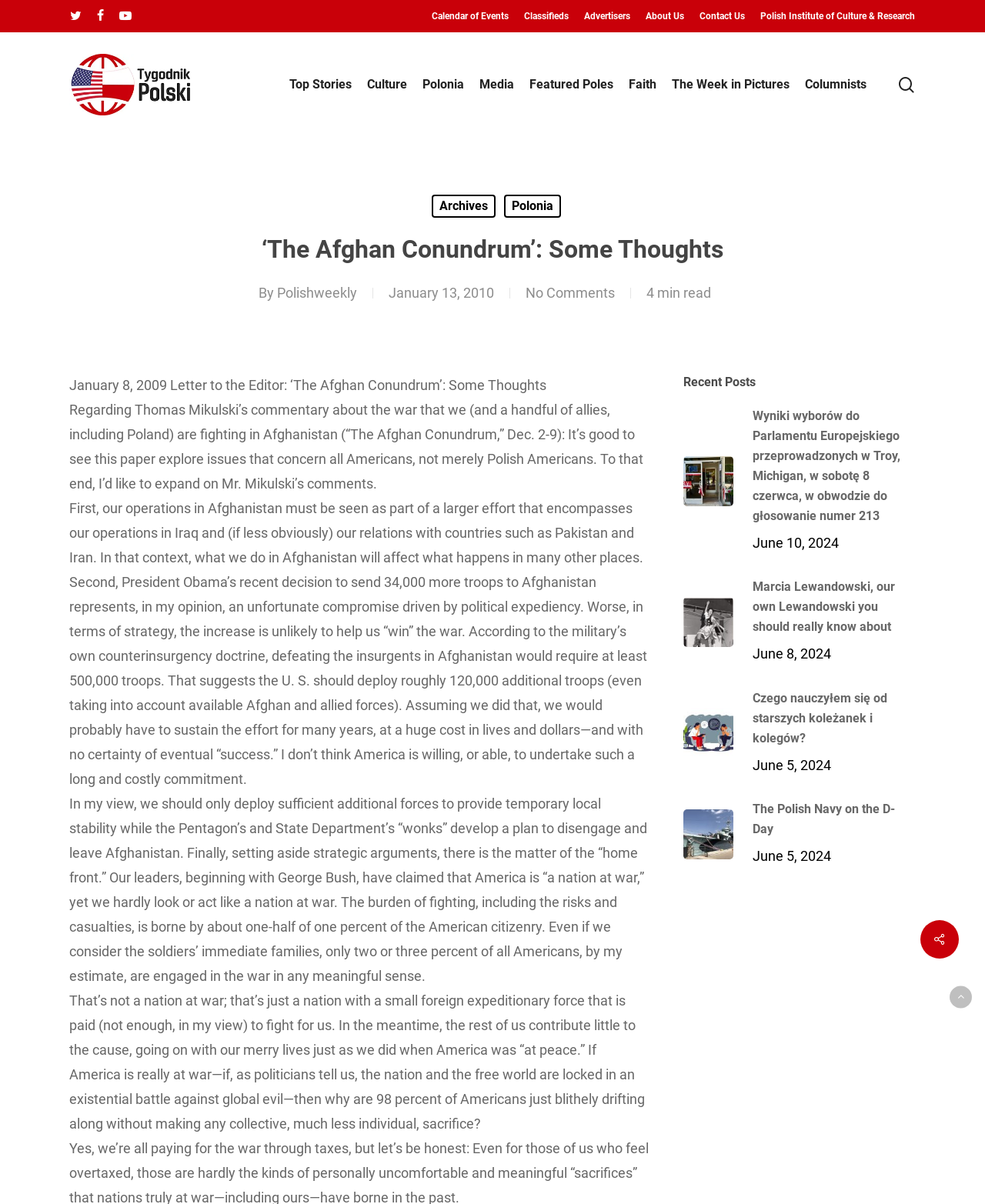Extract the bounding box coordinates for the described element: "Featured Poles". The coordinates should be represented as four float numbers between 0 and 1: [left, top, right, bottom].

[0.538, 0.063, 0.623, 0.077]